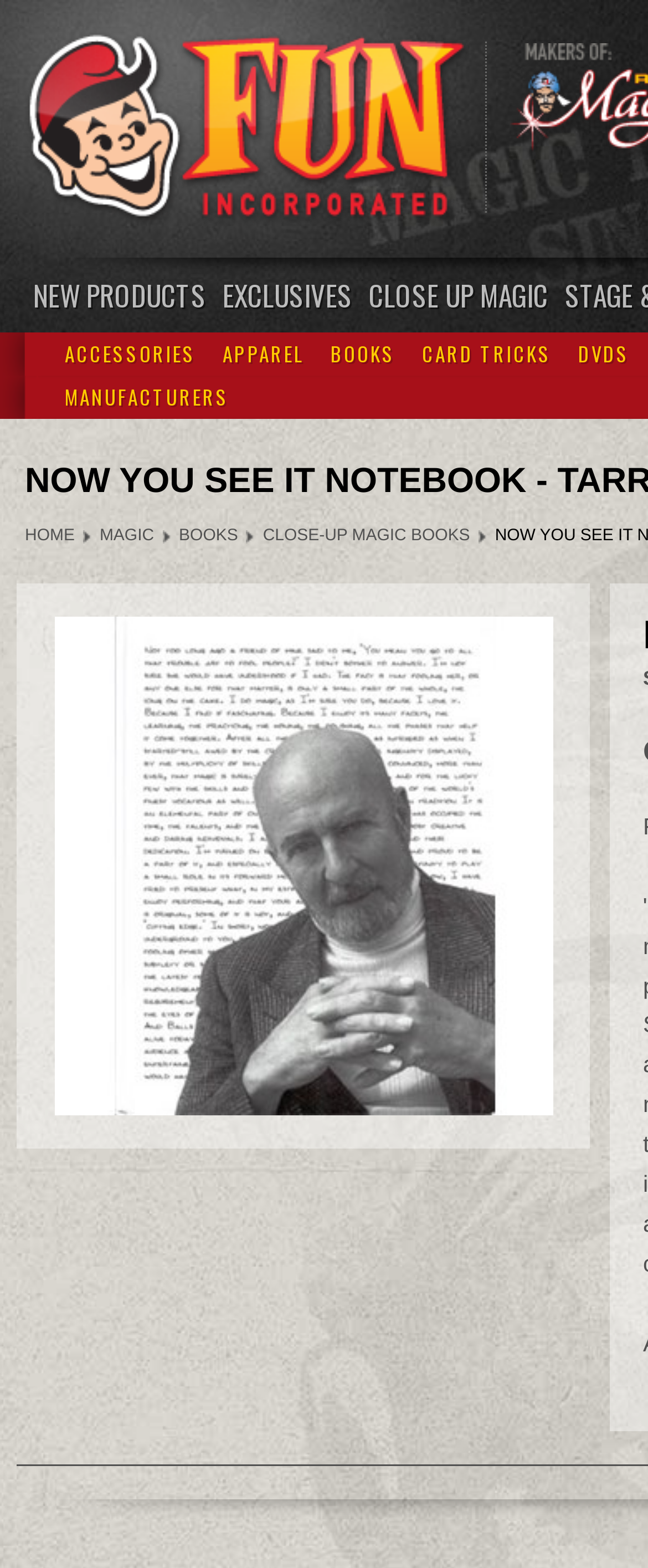Provide your answer to the question using just one word or phrase: What type of products are sold?

Magic products